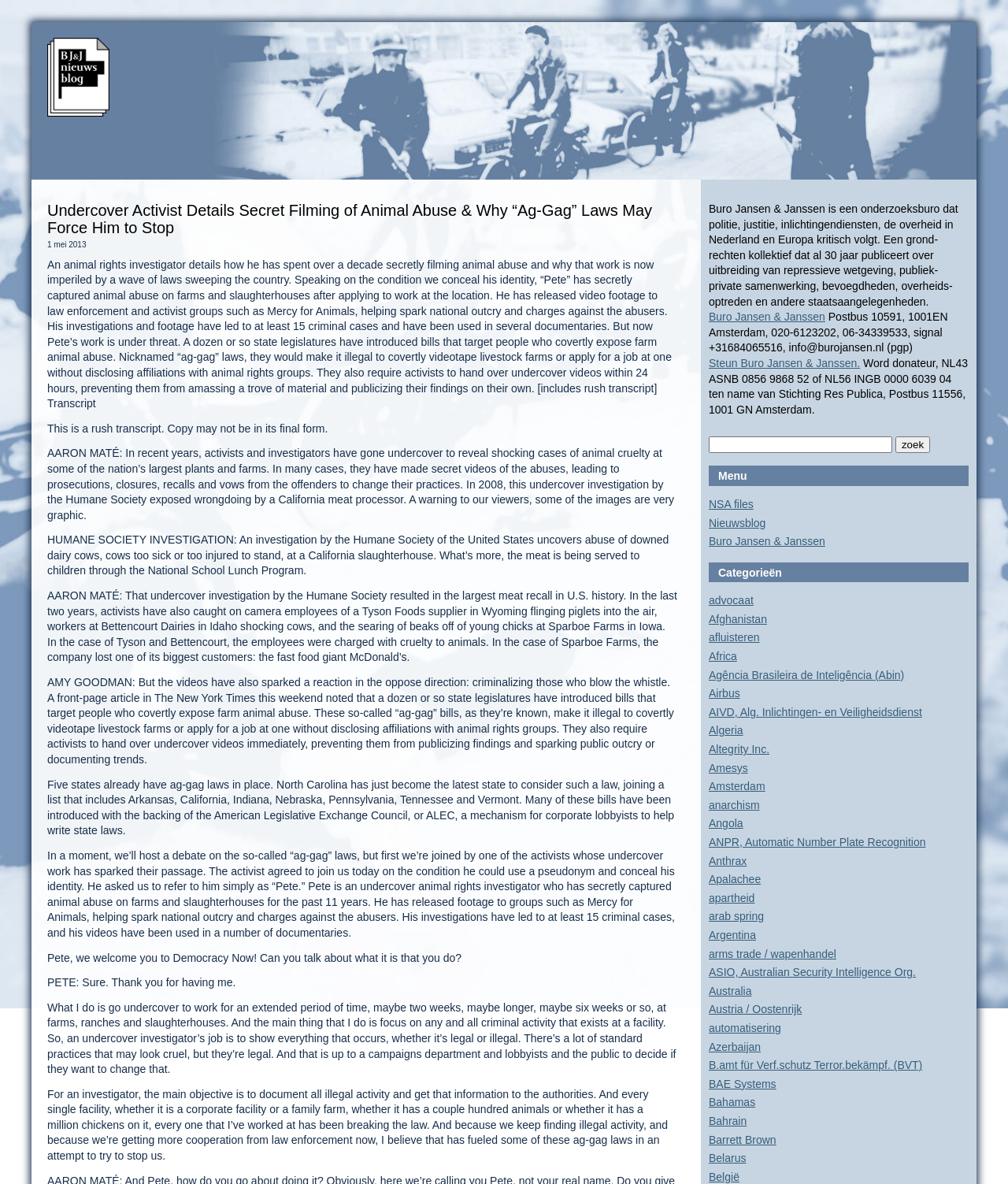Kindly determine the bounding box coordinates for the area that needs to be clicked to execute this instruction: "Read the 'Undercover Activist Details Secret Filming of Animal Abuse & Why “Ag-Gag” Laws May Force Him to Stop' article".

[0.047, 0.17, 0.647, 0.199]